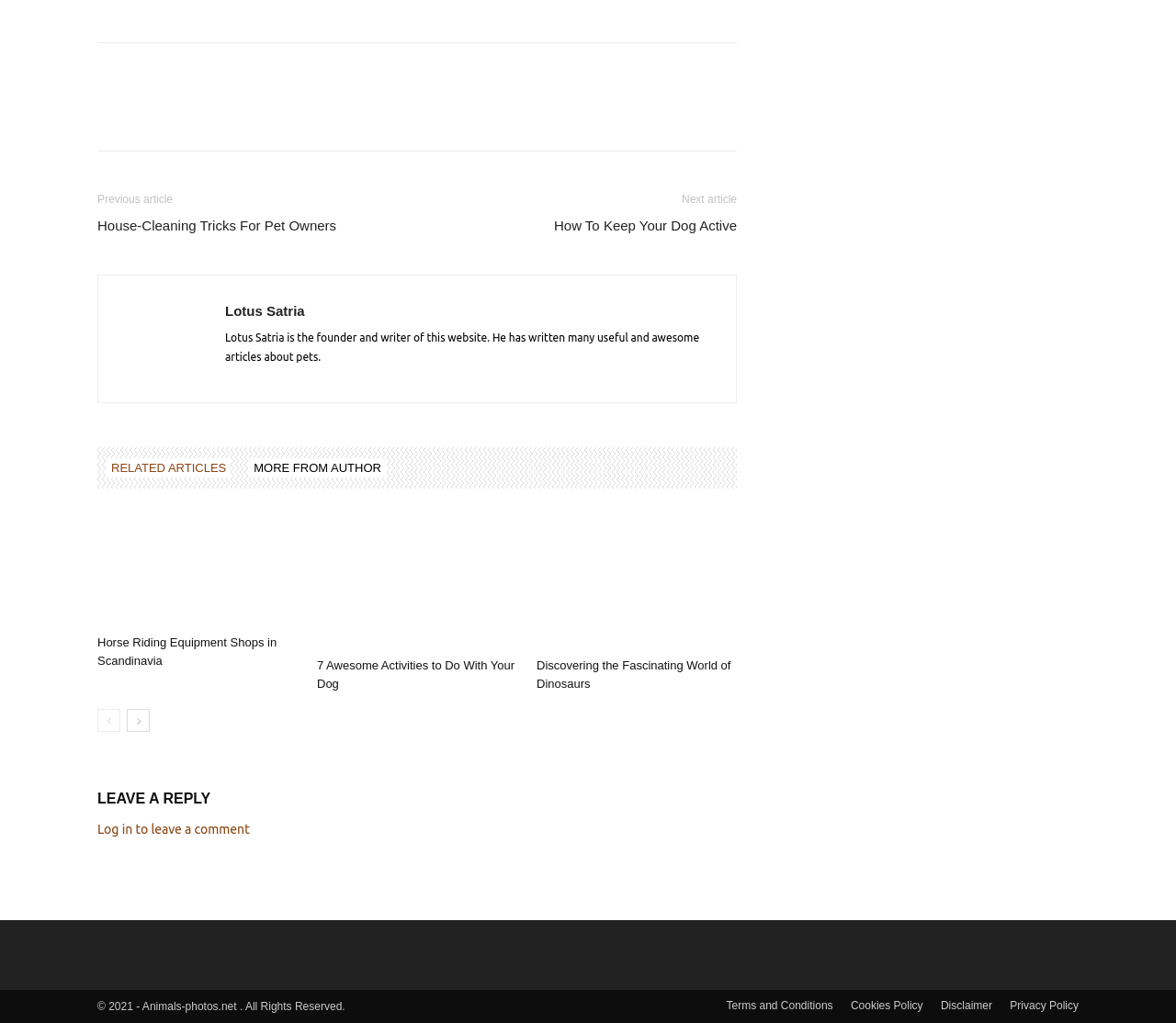Please specify the bounding box coordinates of the clickable region necessary for completing the following instruction: "Log in to leave a comment". The coordinates must consist of four float numbers between 0 and 1, i.e., [left, top, right, bottom].

[0.083, 0.803, 0.212, 0.817]